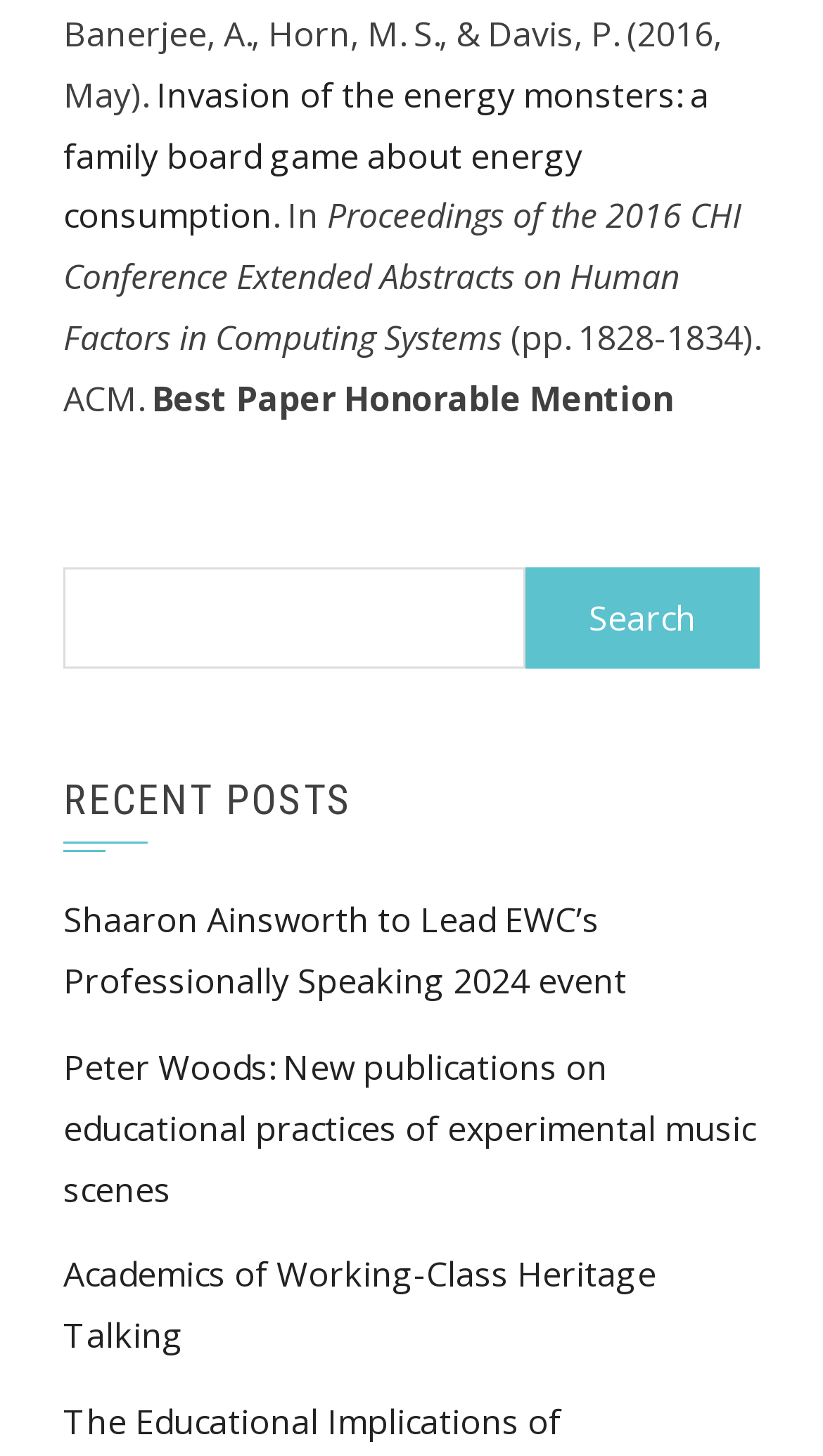What is the award received by the first research paper? Using the information from the screenshot, answer with a single word or phrase.

Best Paper Honorable Mention